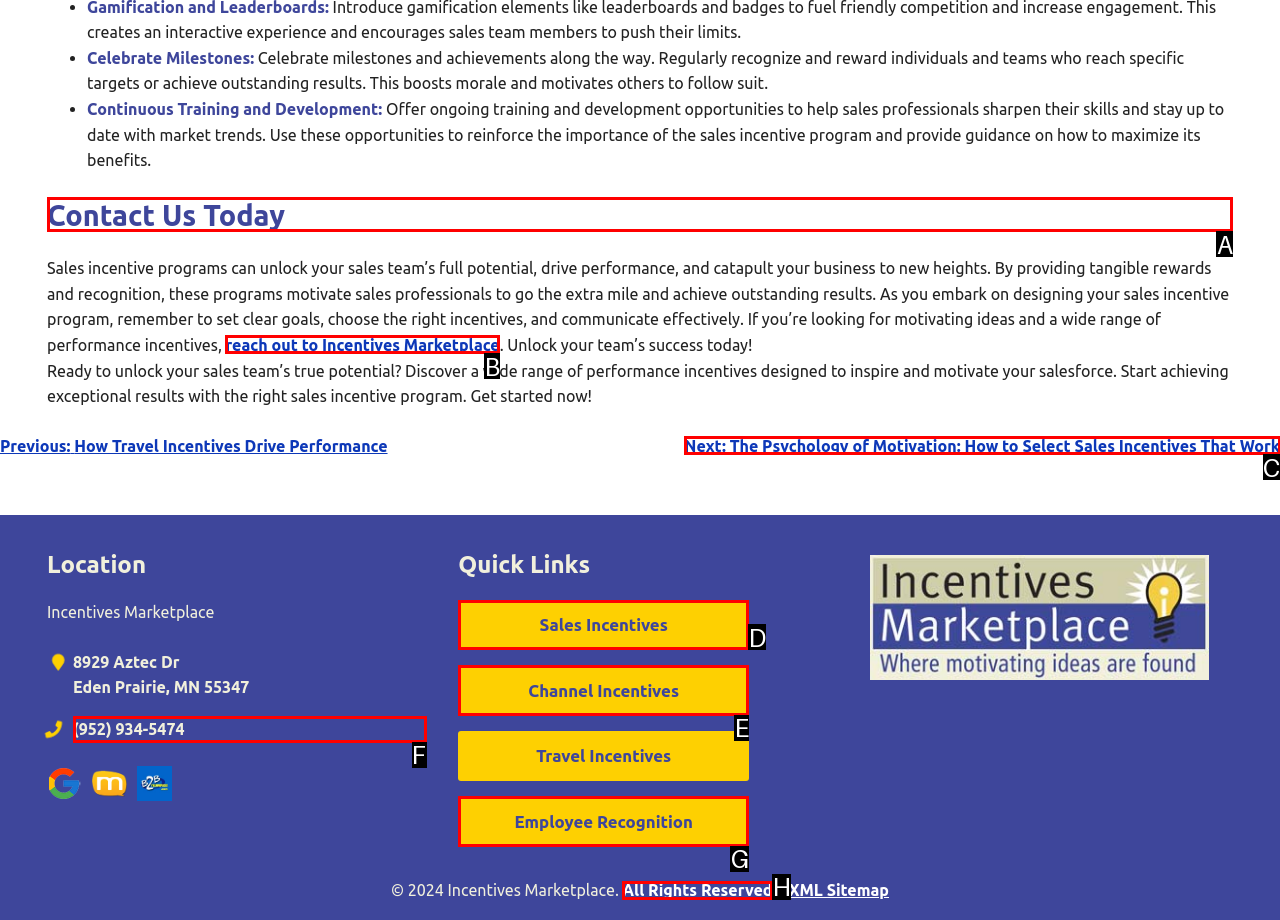From the available options, which lettered element should I click to complete this task: Click 'Contact Us Today'?

A